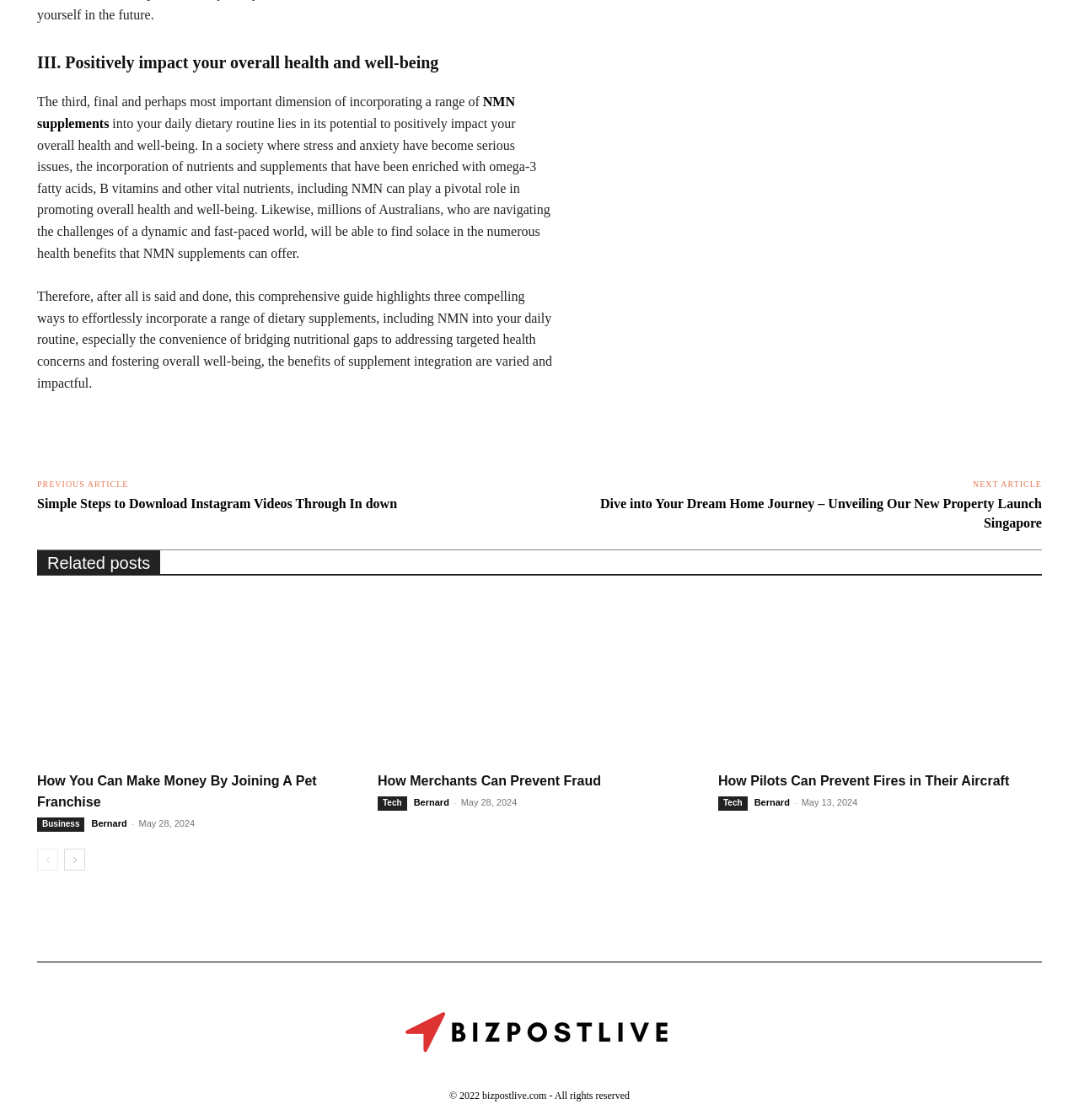Please determine the bounding box coordinates of the clickable area required to carry out the following instruction: "Click on the 'NMN supplements' link". The coordinates must be four float numbers between 0 and 1, represented as [left, top, right, bottom].

[0.034, 0.085, 0.477, 0.117]